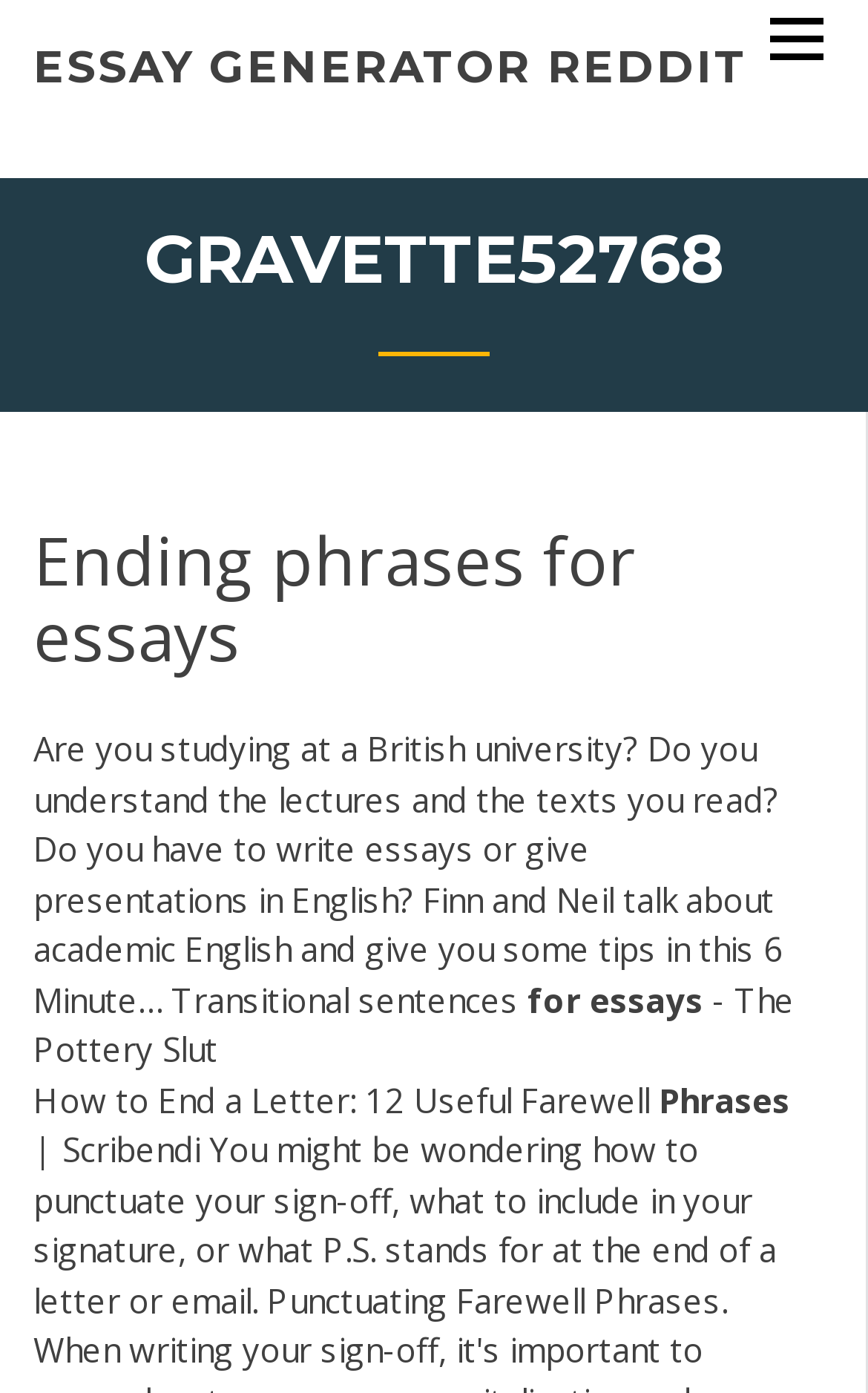What is the title of the essay generator mentioned on the webpage?
Please provide a single word or phrase as the answer based on the screenshot.

ESSAY GENERATOR REDDIT